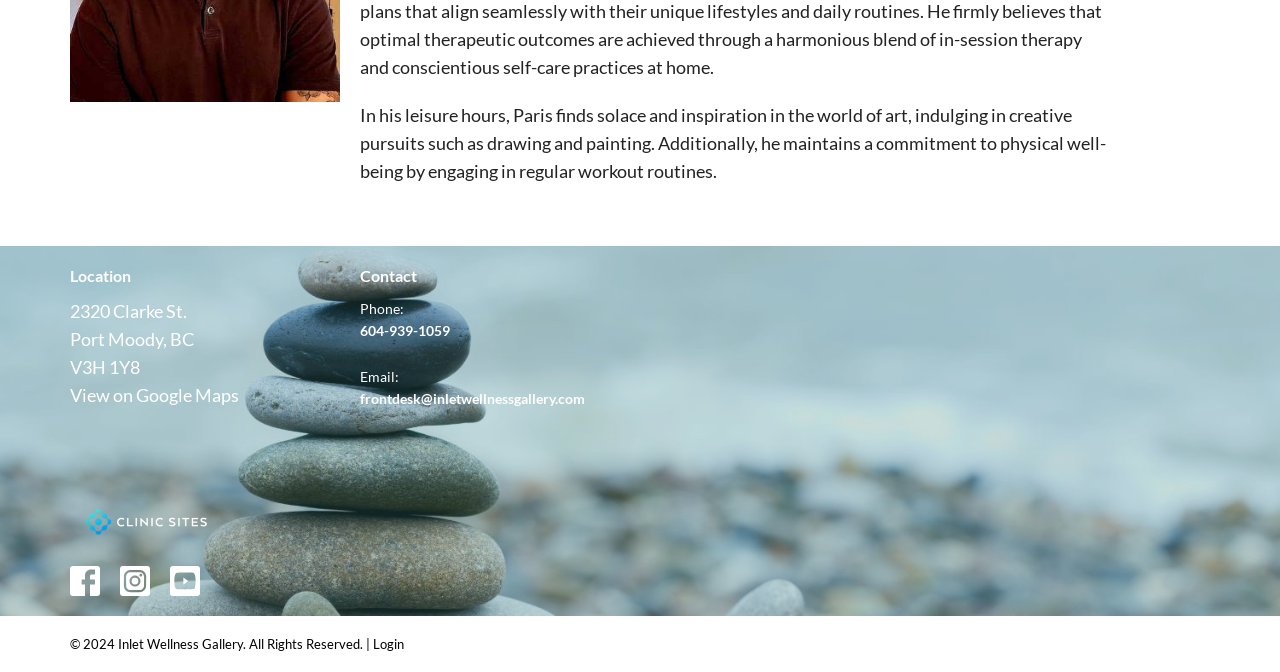Please determine the bounding box coordinates for the element that should be clicked to follow these instructions: "Call the phone number".

[0.281, 0.479, 0.352, 0.504]